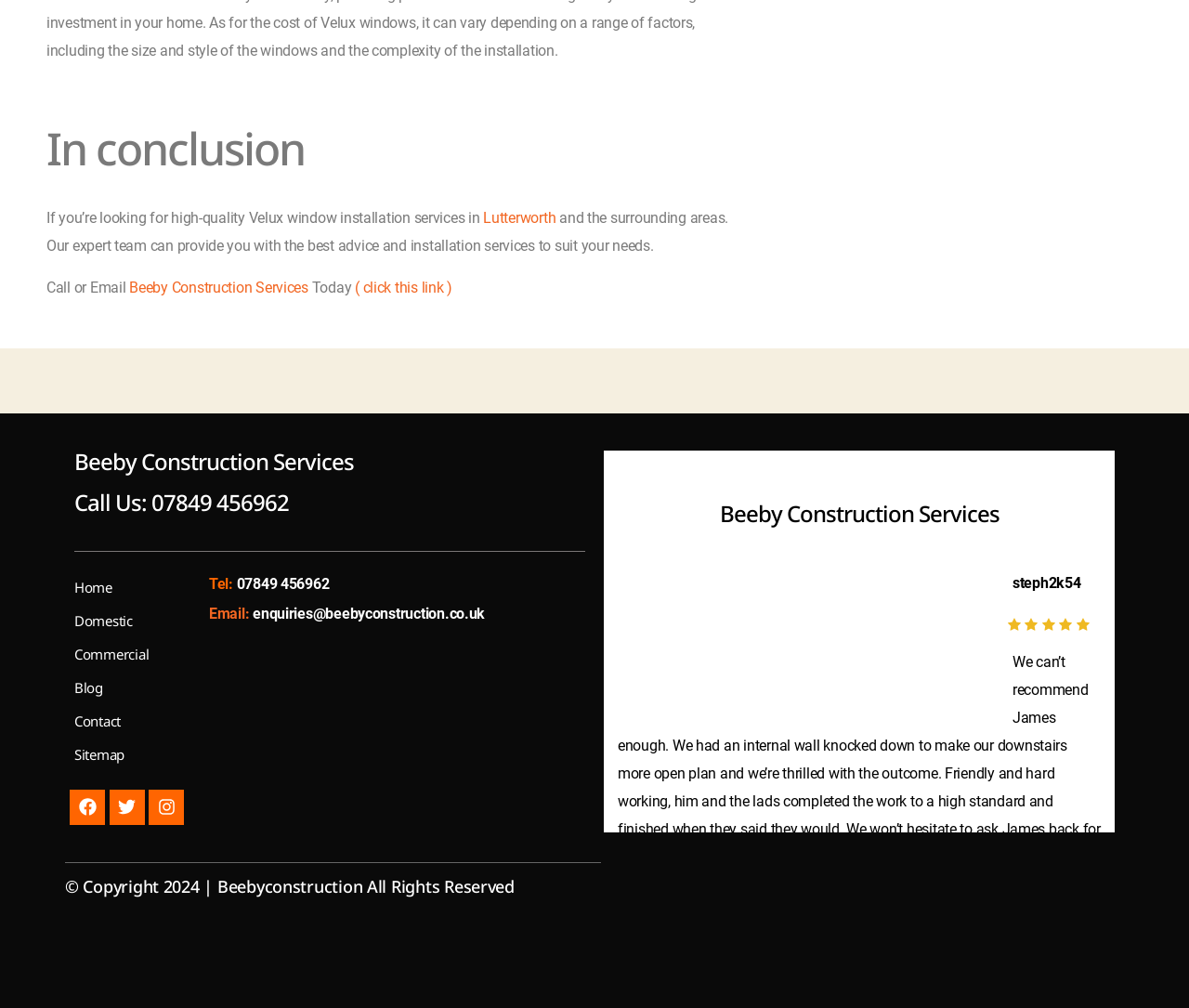Specify the bounding box coordinates for the region that must be clicked to perform the given instruction: "Contact via email".

[0.176, 0.6, 0.408, 0.617]